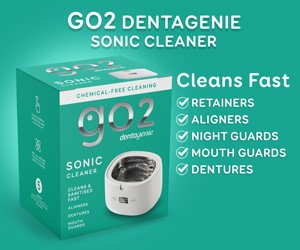What is emphasized on the packaging?
Please provide a single word or phrase based on the screenshot.

Chemical-Free Cleaning